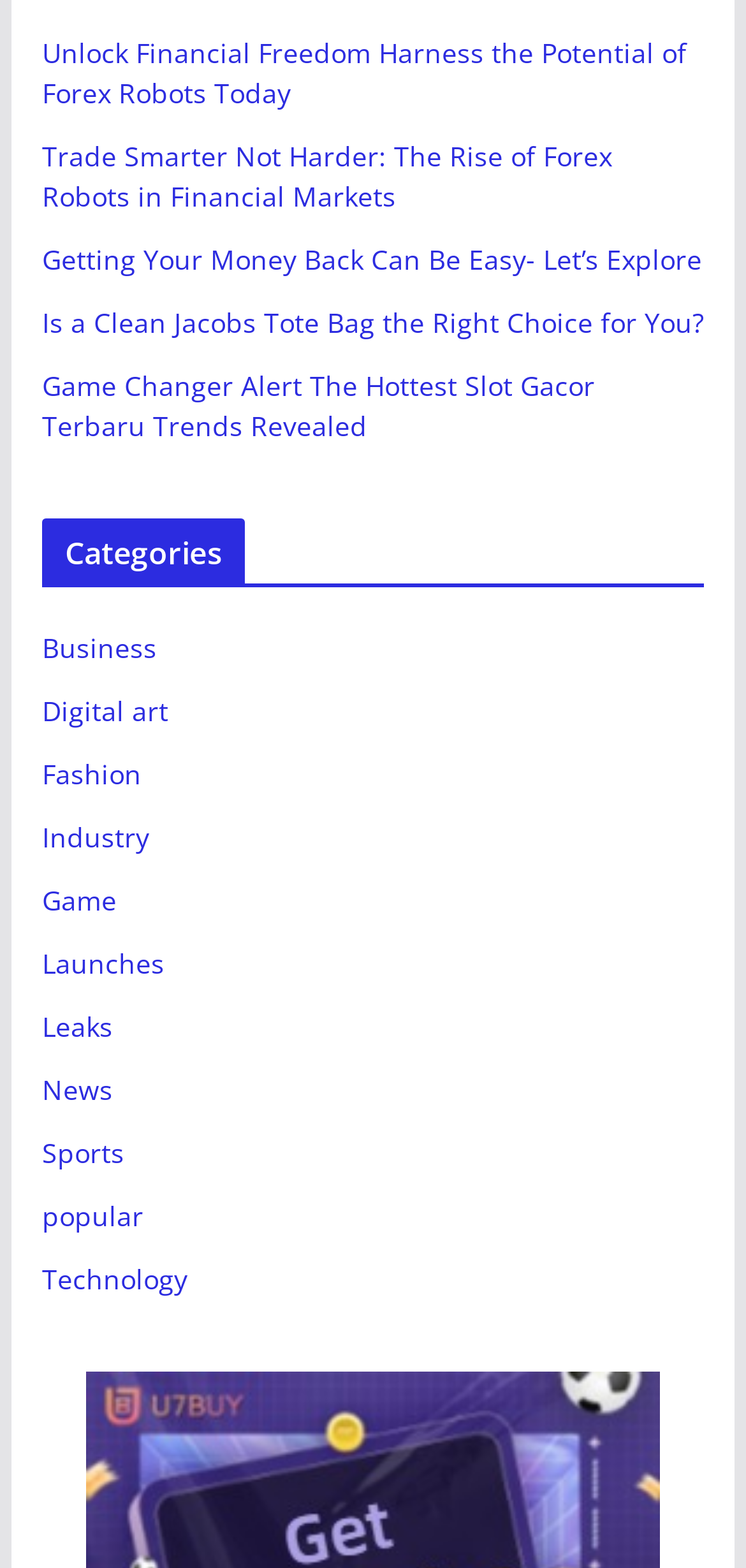Please specify the bounding box coordinates of the region to click in order to perform the following instruction: "View the News section".

[0.056, 0.684, 0.151, 0.707]